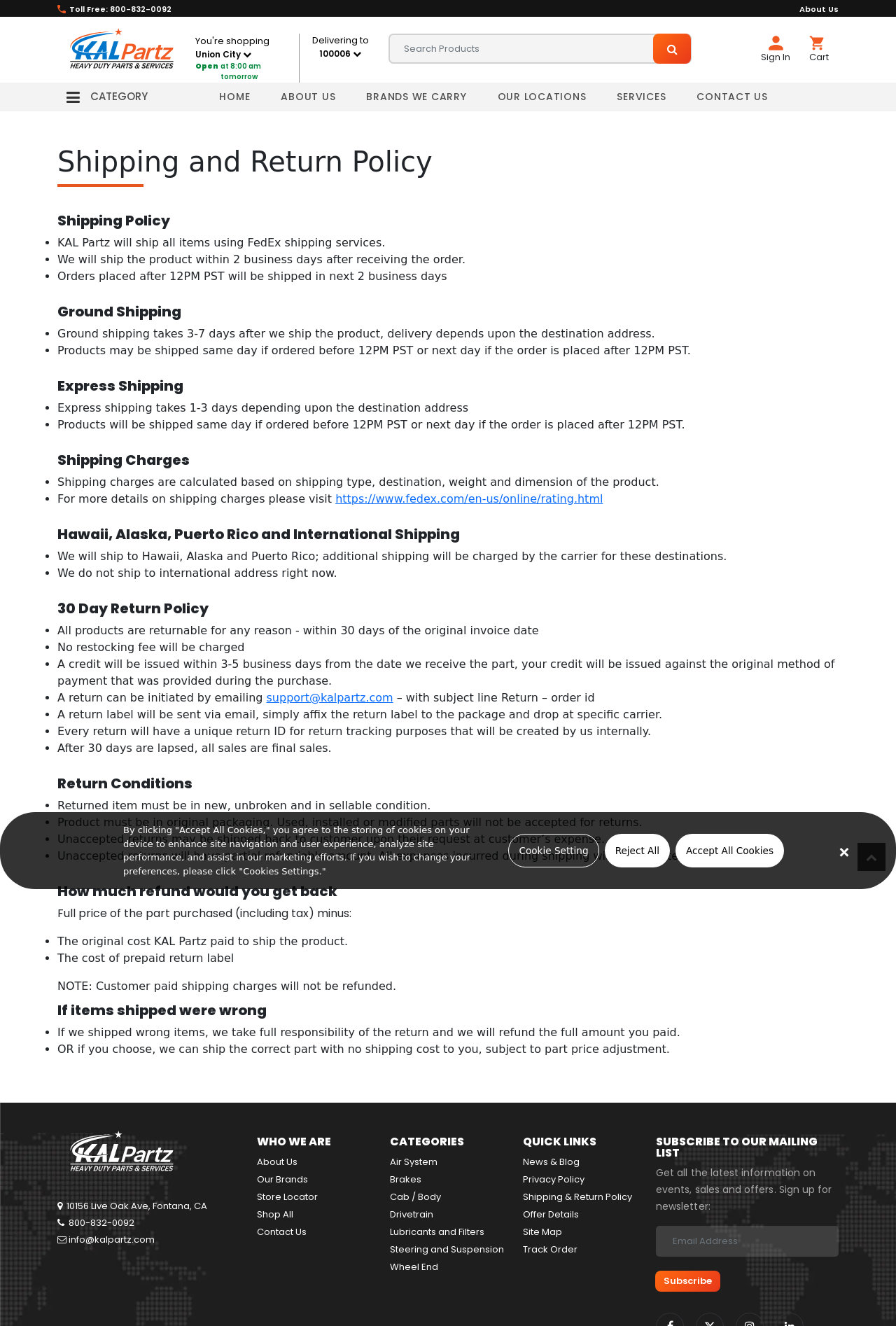Can I return a product after 30 days?
Give a detailed explanation using the information visible in the image.

According to the '30 Day Return Policy' section, 'After 30 days are lapsed, all sales are final sales.'